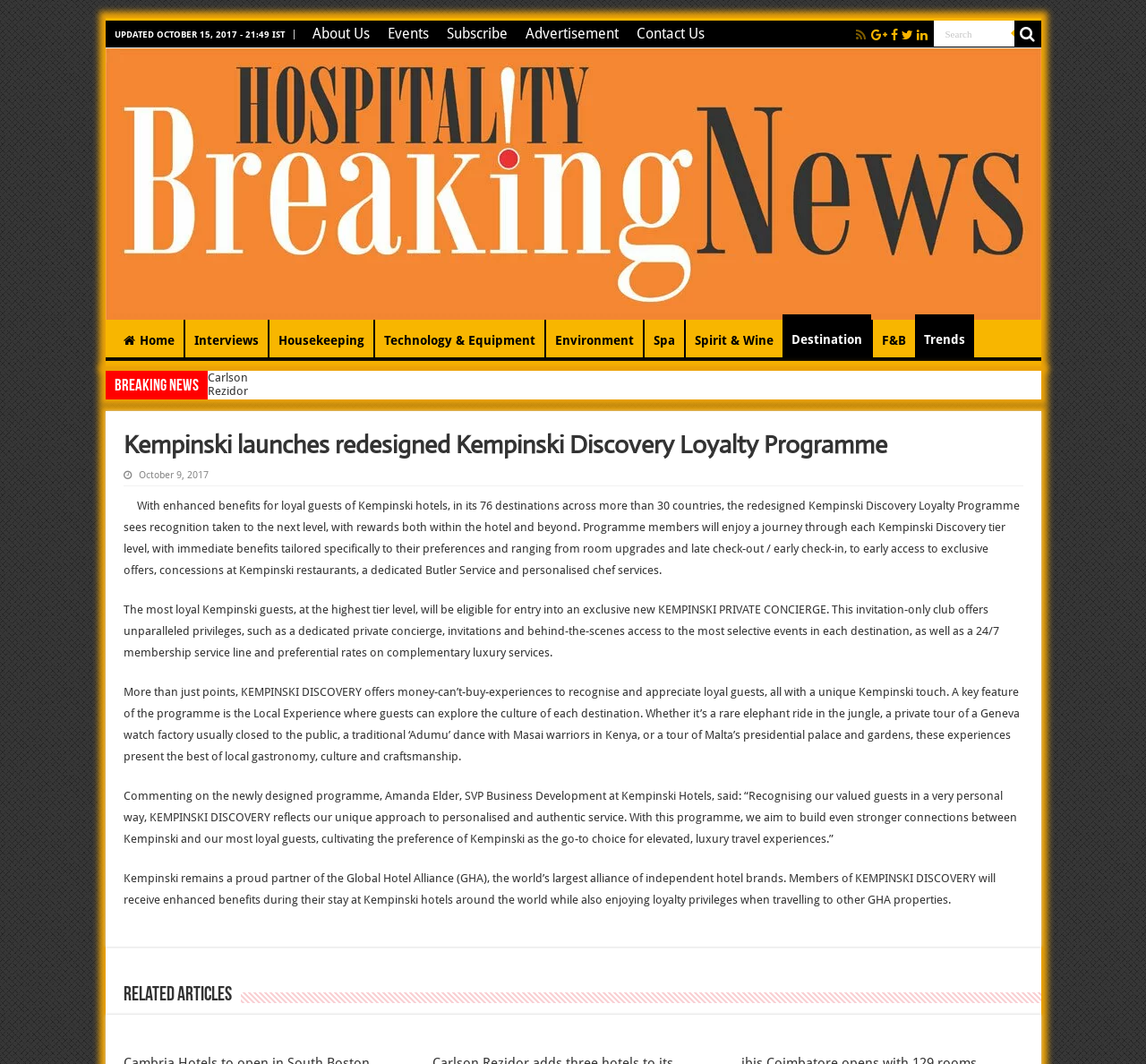Using the details in the image, give a detailed response to the question below:
What is the date of the article?

I found the date of the article by looking at the static text element with the content 'October 9, 2017' which is located below the heading 'Kempinski launches redesigned Kempinski Discovery Loyalty Programme'.